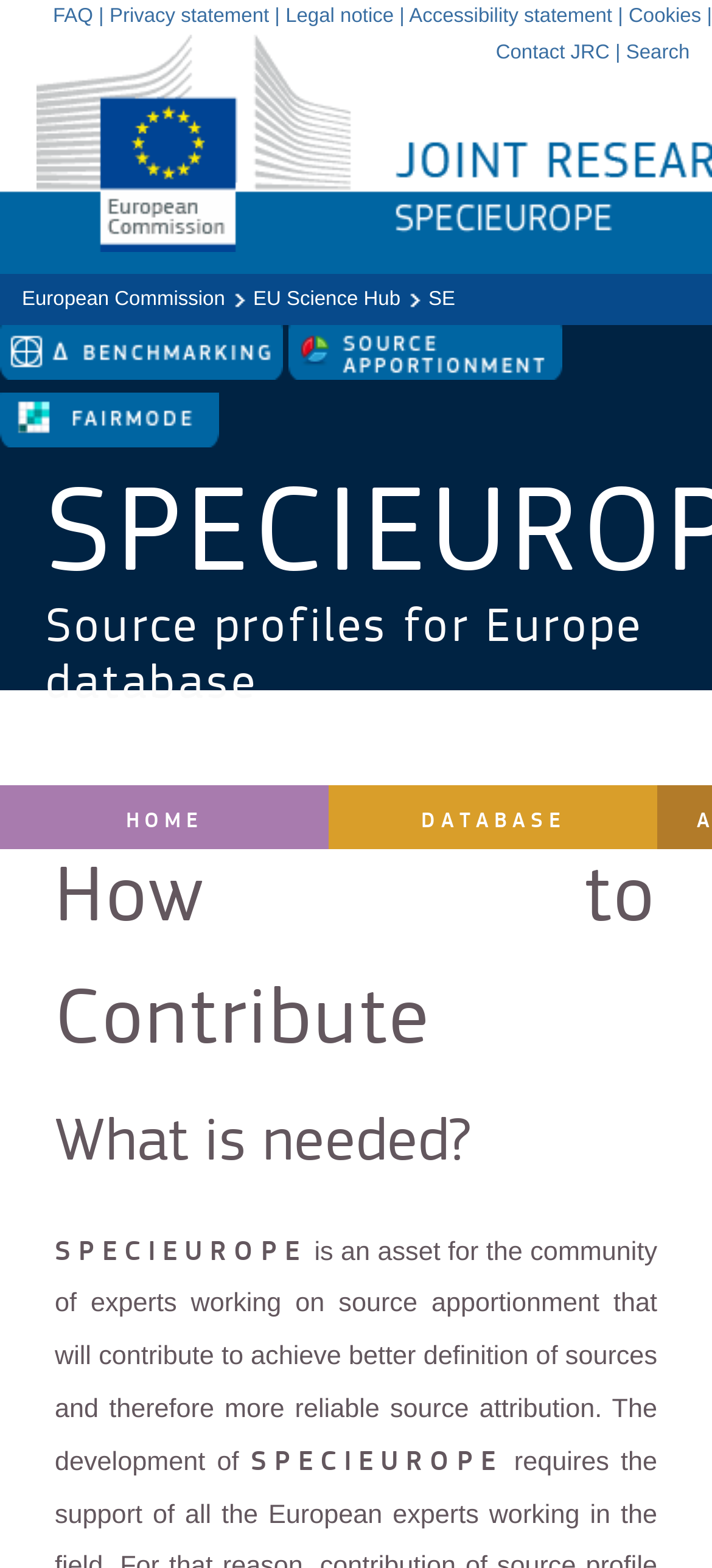Create an elaborate caption that covers all aspects of the webpage.

The webpage is about the SPECIEUROPE Database, which provides source profiles for Europe. At the top, there are several links to important pages, including "FAQ", "Privacy statement", "Legal notice", "Accessibility statement", and "Cookies", all aligned horizontally. Below these links, there are two more links, "Contact JRC" and "Search", positioned side by side.

On the left side of the page, there are three links: "European Commission", "EU Science Hub", and "SE", stacked vertically. Below these links, there are three more links with accompanying images: "link to delta tool", "link to source-apportionment", and "link to fairmode", also stacked vertically.

The main content of the page is divided into two sections. The first section has a heading "How to Contribute" and the second section has a heading "What is needed?". Below these headings, there is a paragraph of text that describes the SPECIEUROPE database, stating that it is an asset for the community of experts working on source apportionment and will contribute to achieving better definition of sources and more reliable source attribution.

At the bottom of the page, there are two more links: "HOME" and "site navigation", with the latter having a subheading "DATABASE". Finally, there is a static text "Source profiles for Europe database" that spans across the bottom of the page.